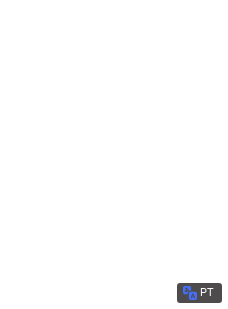When was the magazine released?
Refer to the image and provide a one-word or short phrase answer.

May 8, 2024